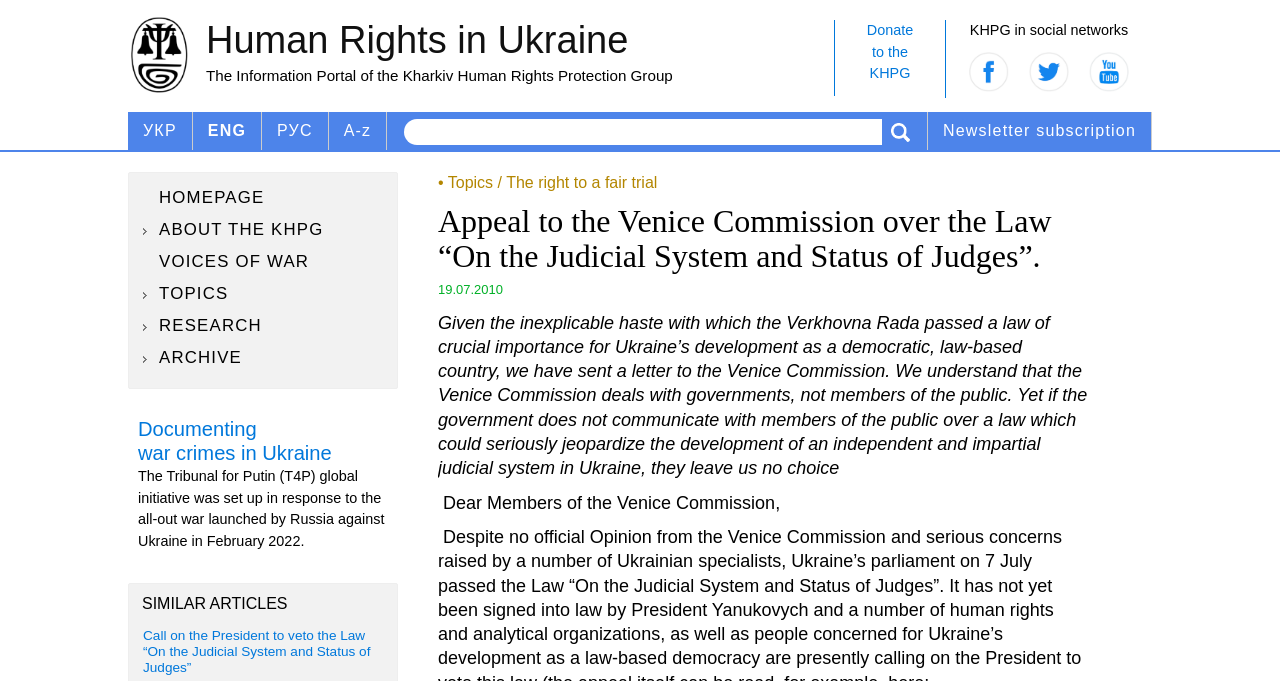Identify and extract the main heading of the webpage.

Appeal to the Venice Commission over the Law “On the Judicial System and Status of Judges”.